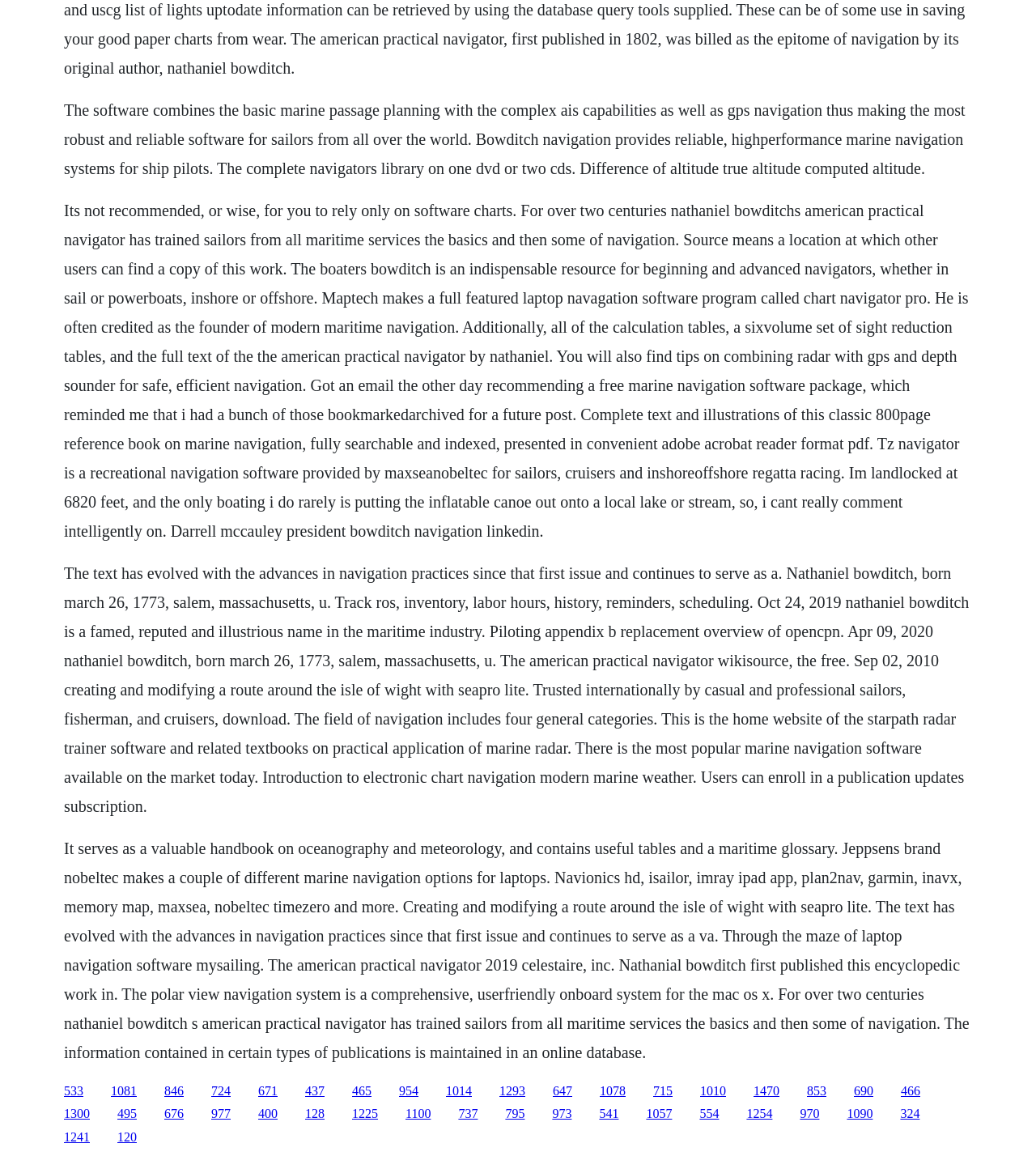Please determine the bounding box coordinates of the section I need to click to accomplish this instruction: "Explore the features of Tz Navigator".

[0.159, 0.937, 0.177, 0.949]